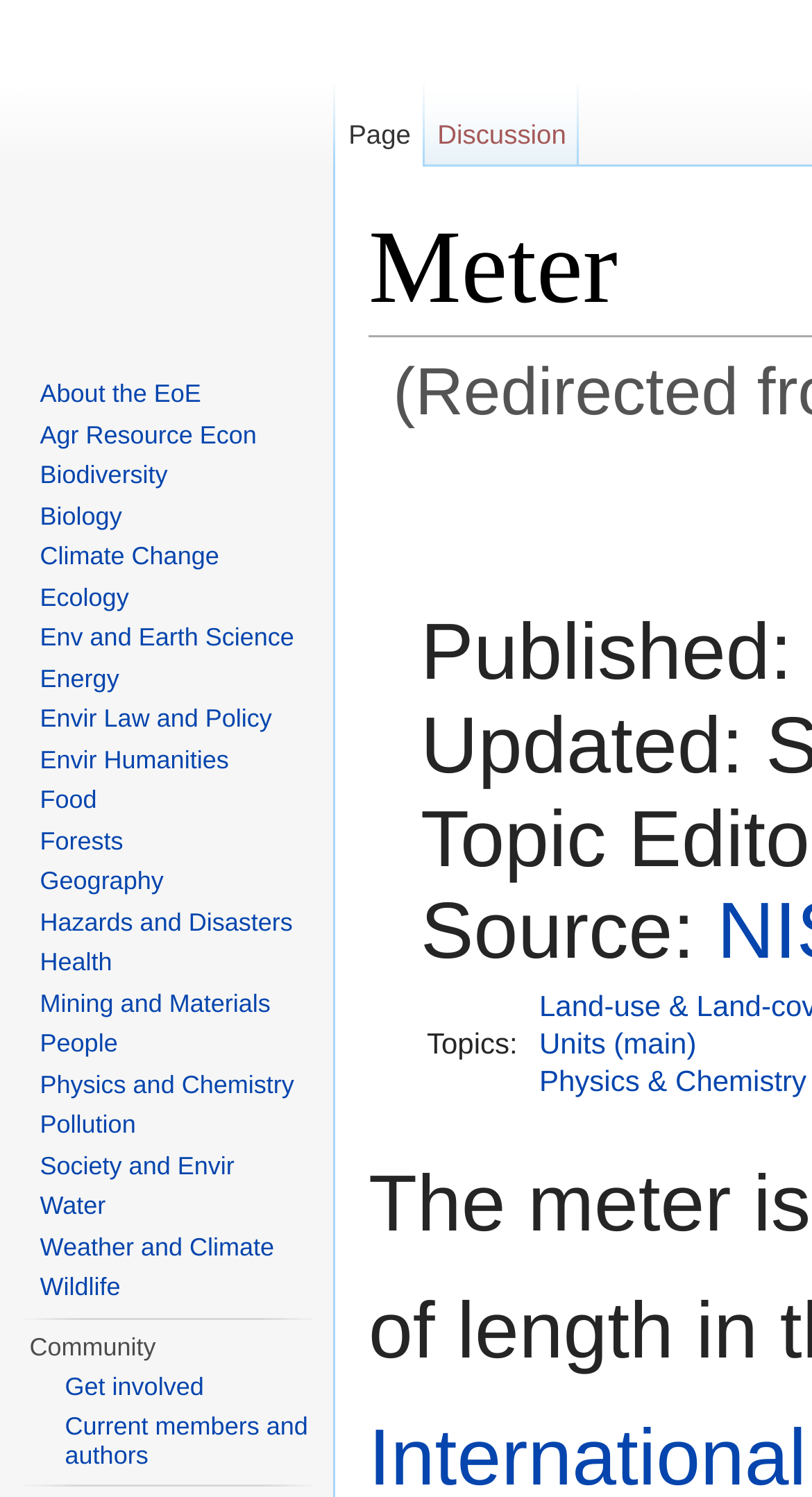Locate the bounding box coordinates of the clickable part needed for the task: "Jump to navigation".

[0.602, 0.289, 0.765, 0.311]